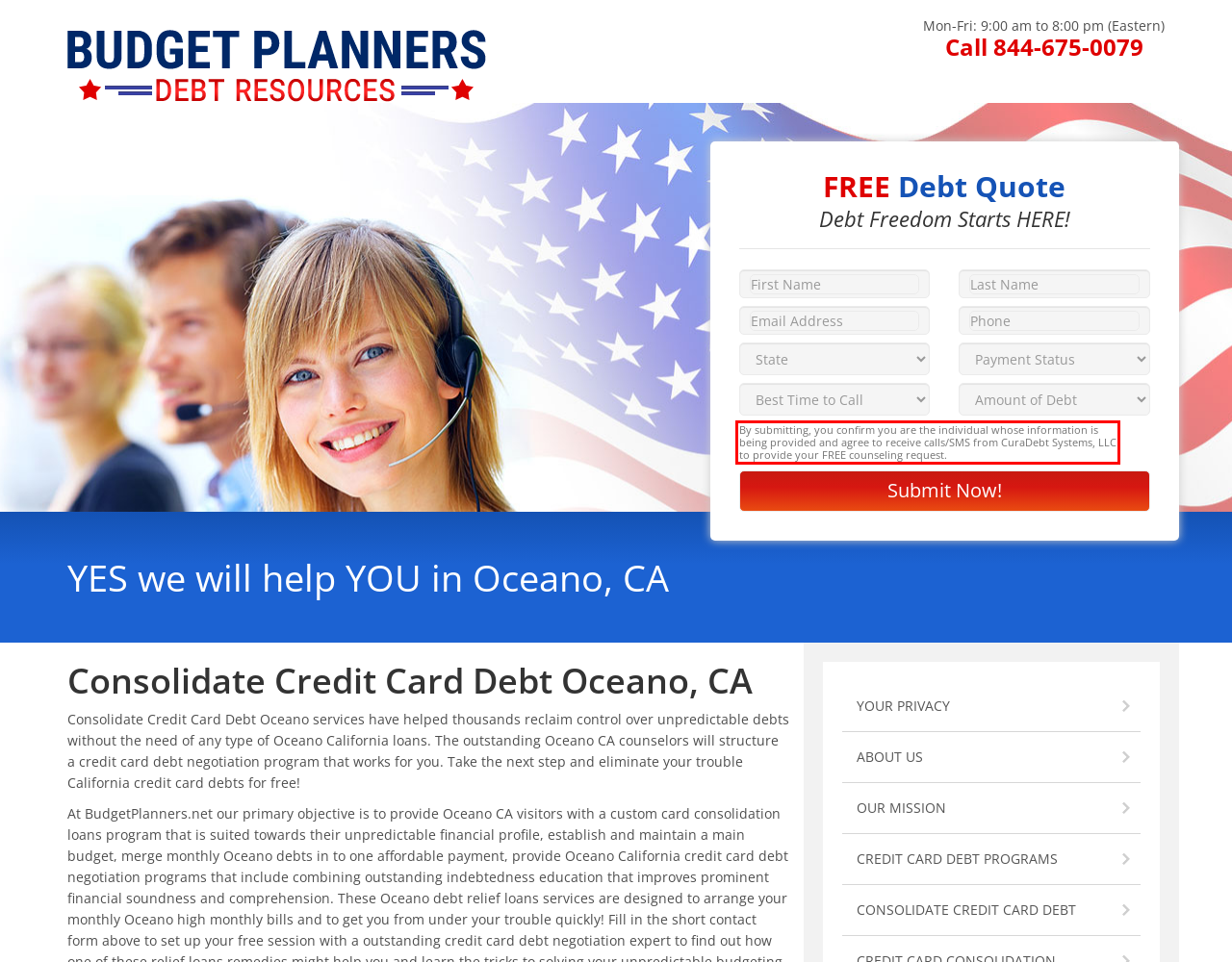You have a screenshot of a webpage with a red bounding box. Identify and extract the text content located inside the red bounding box.

By submitting, you confirm you are the individual whose information is being provided and agree to receive calls/SMS from CuraDebt Systems, LLC to provide your FREE counseling request.